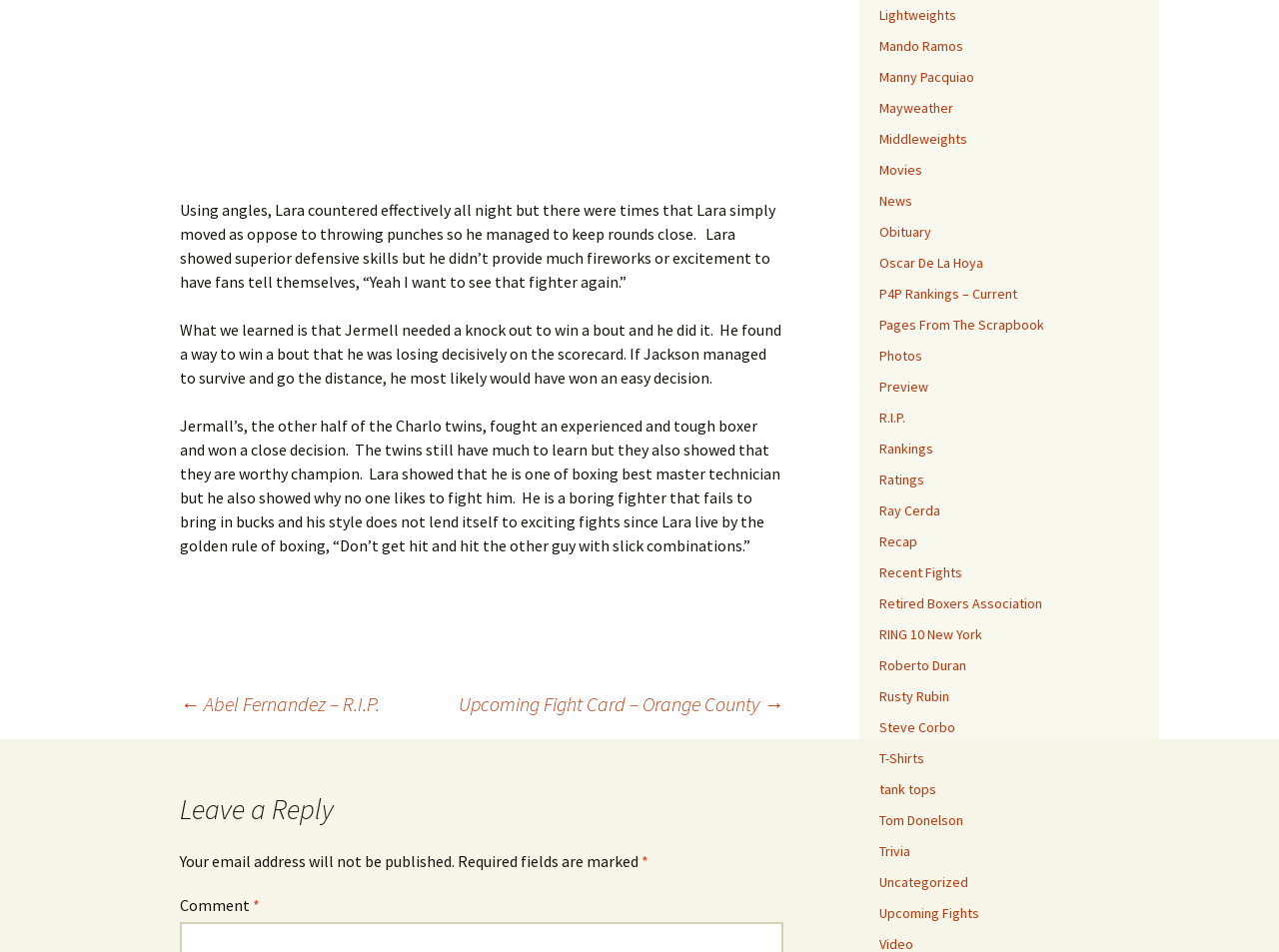Please find the bounding box for the UI component described as follows: "← Abel Fernandez – R.I.P.".

[0.141, 0.726, 0.297, 0.753]